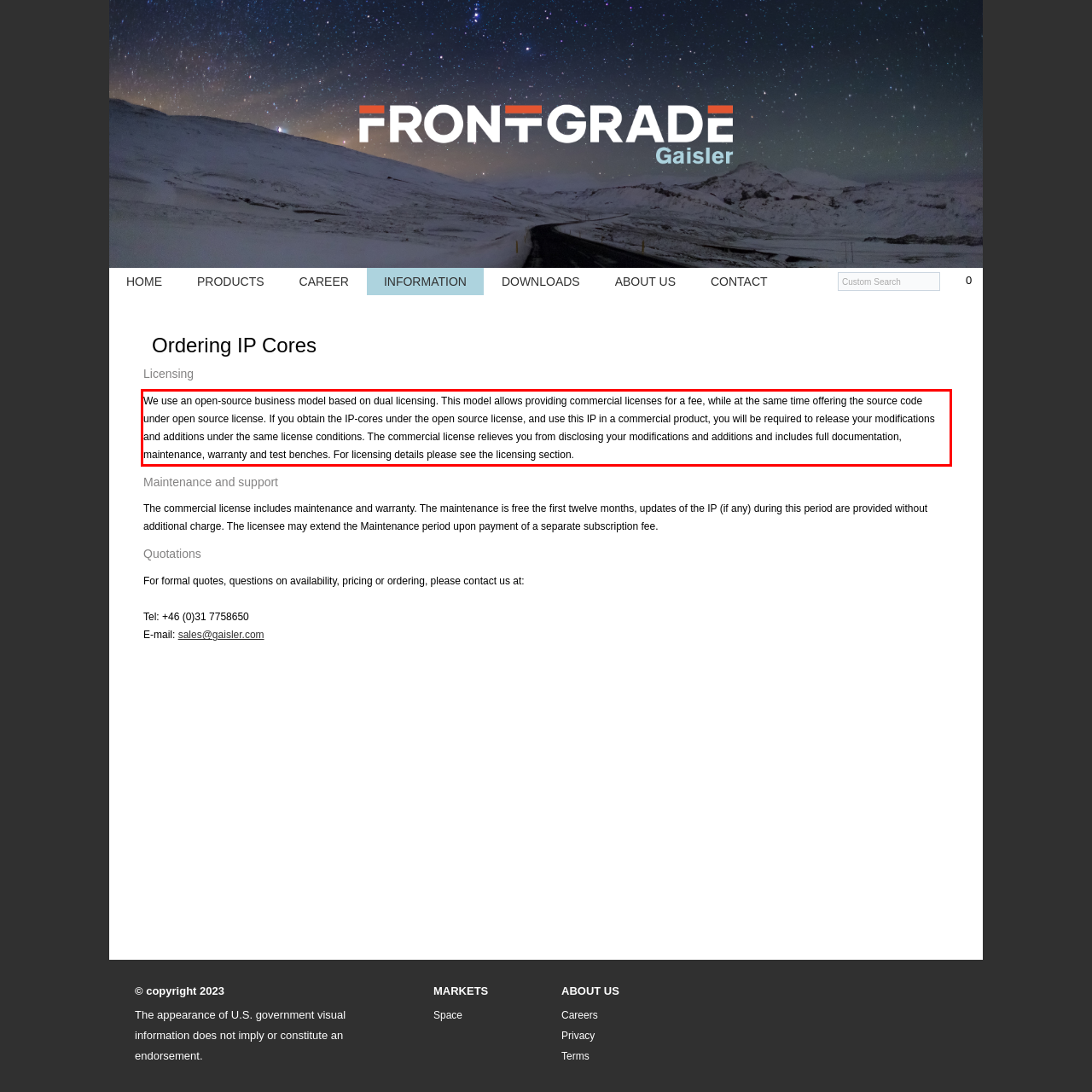The screenshot provided shows a webpage with a red bounding box. Apply OCR to the text within this red bounding box and provide the extracted content.

We use an open-source business model based on dual licensing. This model allows providing commercial licenses for a fee, while at the same time offering the source code under open source license. If you obtain the IP-cores under the open source license, and use this IP in a commercial product, you will be required to release your modifications and additions under the same license conditions. The commercial license relieves you from disclosing your modifications and additions and includes full documentation, maintenance, warranty and test benches. For licensing details please see the licensing section.